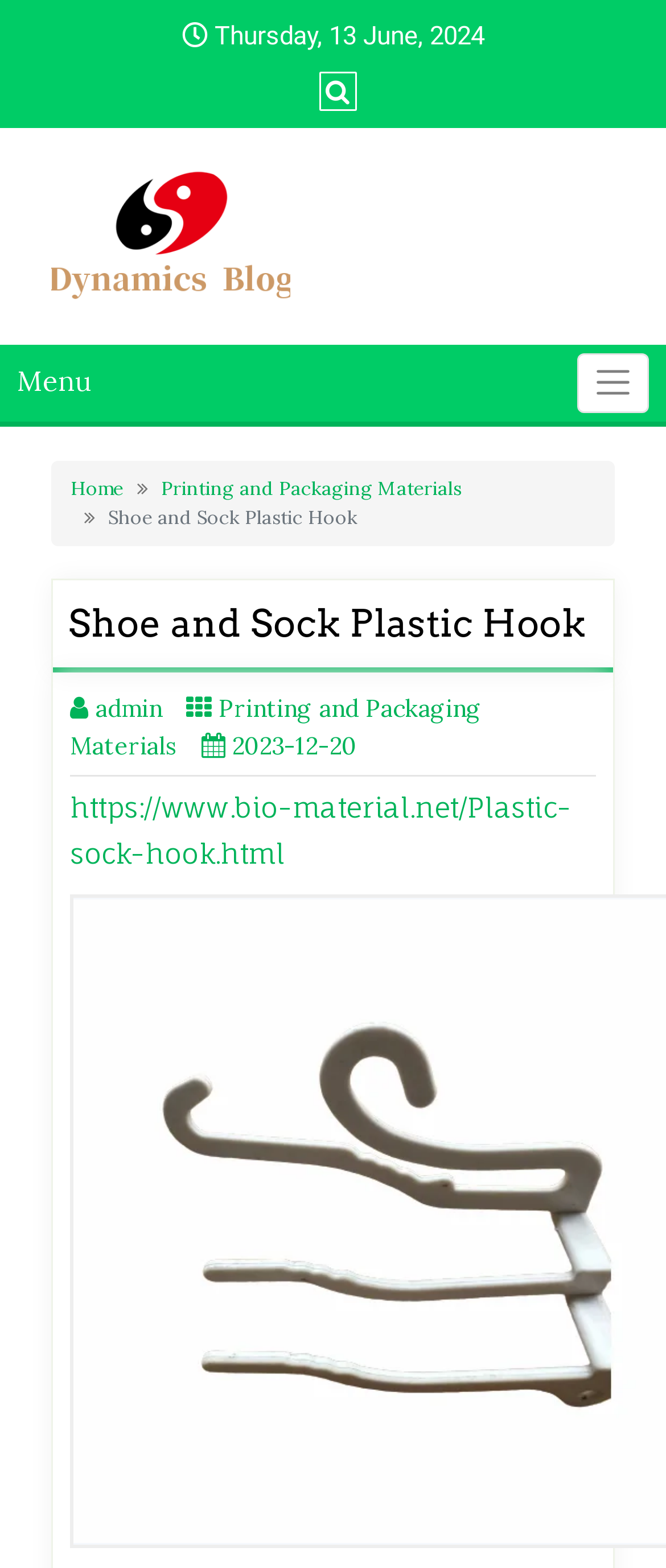From the given element description: "Printing and Packaging Materials", find the bounding box for the UI element. Provide the coordinates as four float numbers between 0 and 1, in the order [left, top, right, bottom].

[0.242, 0.304, 0.693, 0.319]